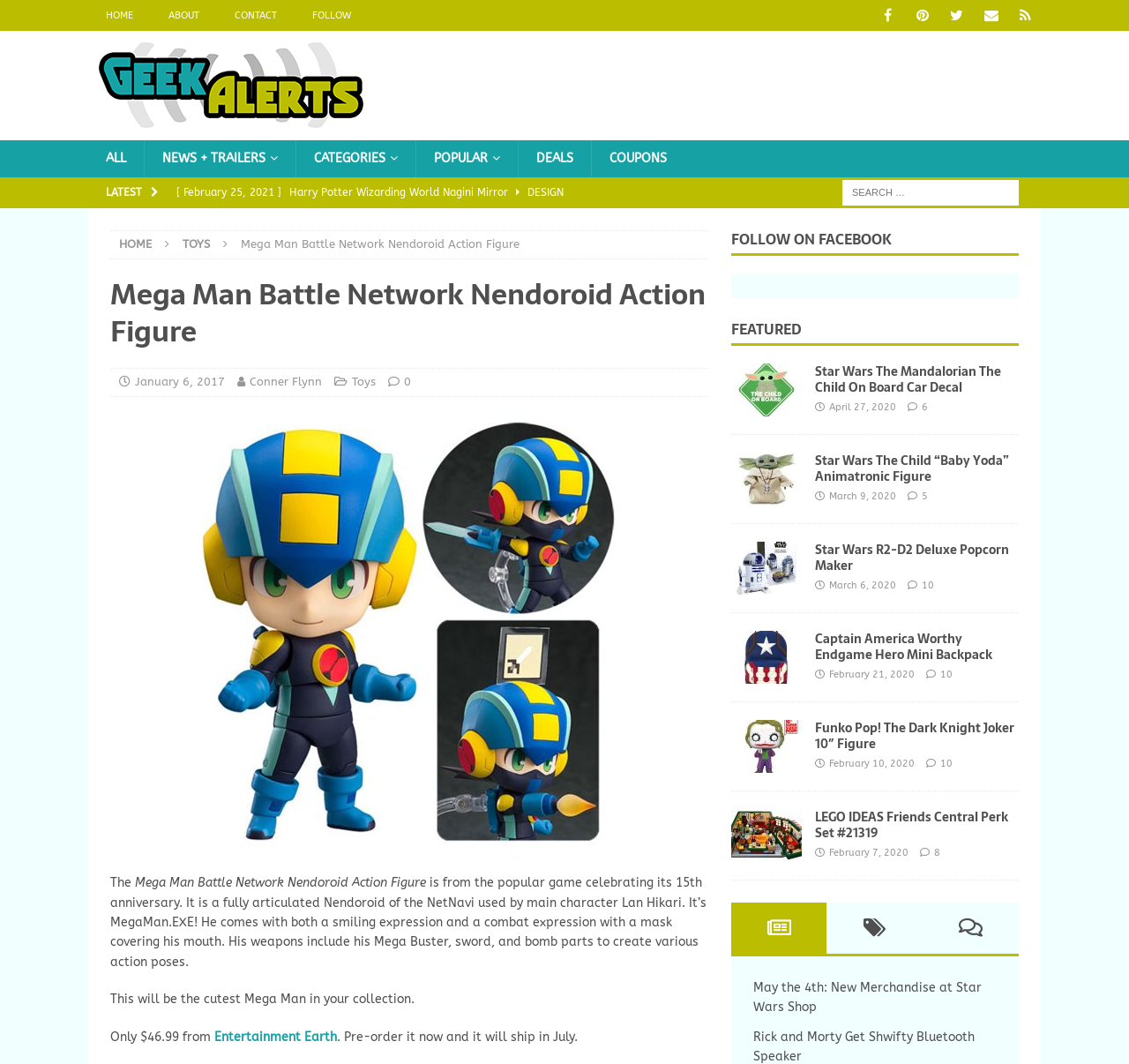Refer to the image and provide an in-depth answer to the question: 
How much does the action figure cost?

The price of the action figure is mentioned in the text as 'Only $46.99 from Entertainment Earth'. This indicates that the action figure can be purchased from Entertainment Earth for $46.99.